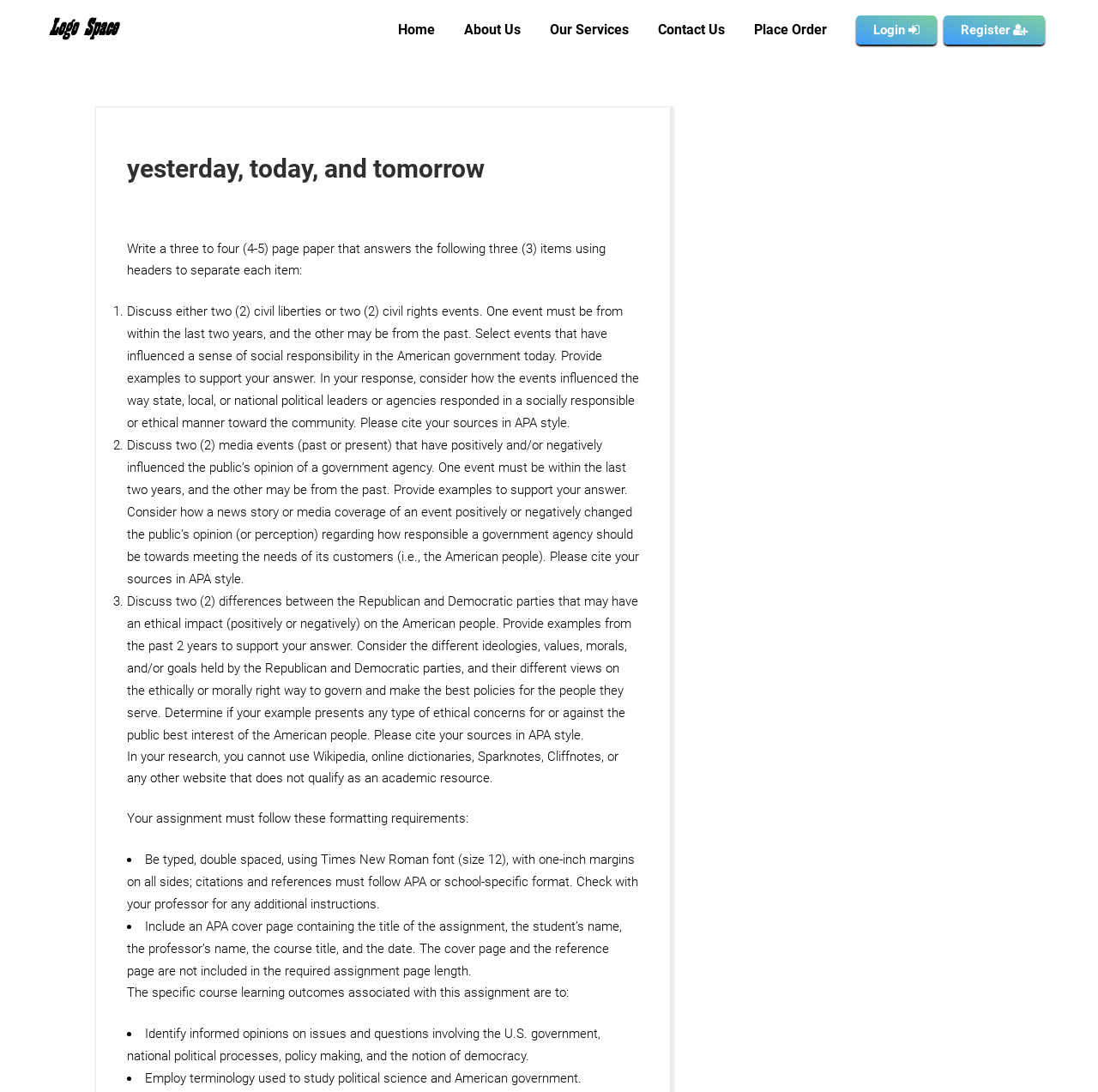Identify the text that serves as the heading for the webpage and generate it.

yesterday, today, and tomorrow